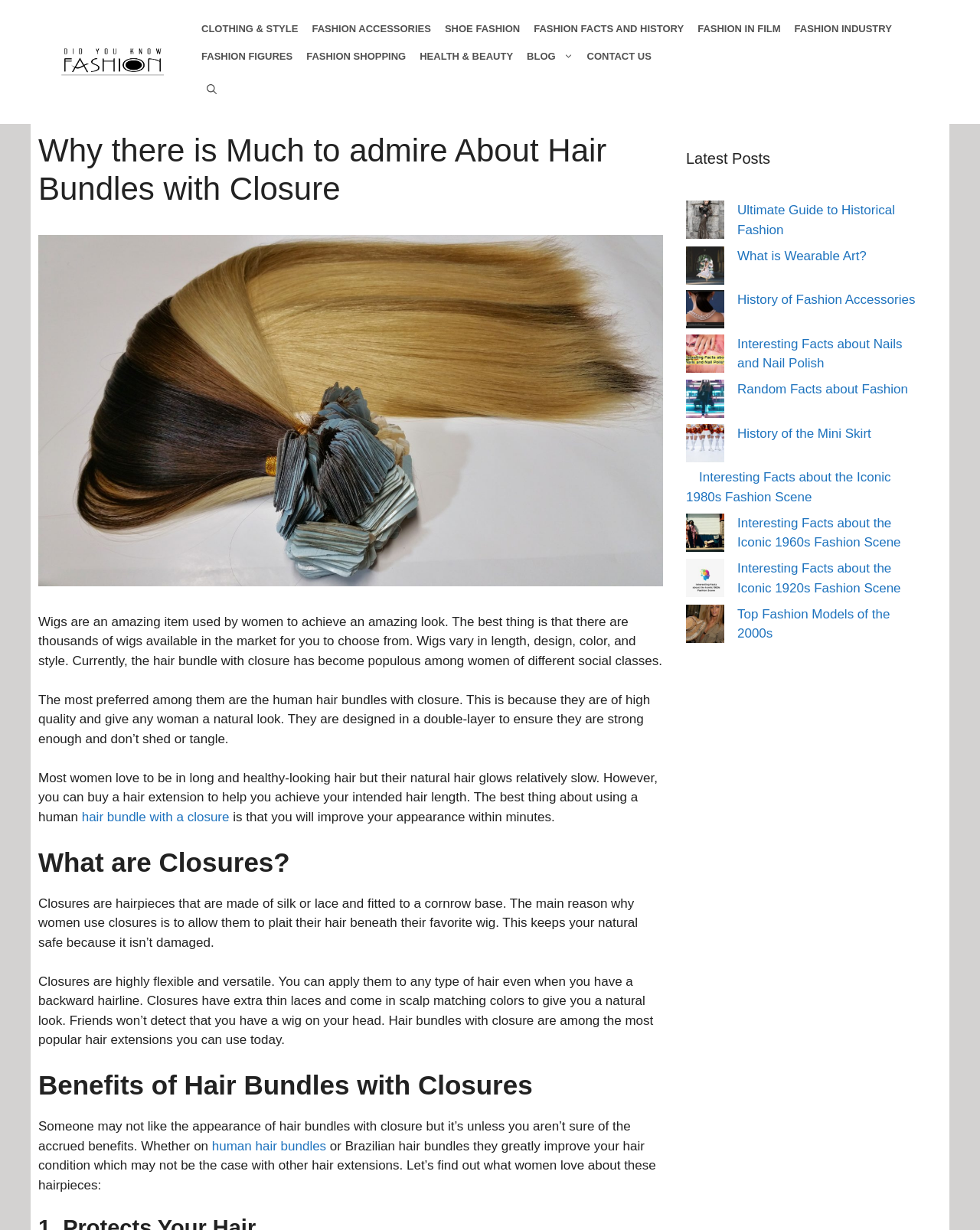Determine the bounding box coordinates of the clickable region to carry out the instruction: "View the 'Ultimate Guide to Historical Fashion' post".

[0.7, 0.163, 0.739, 0.199]